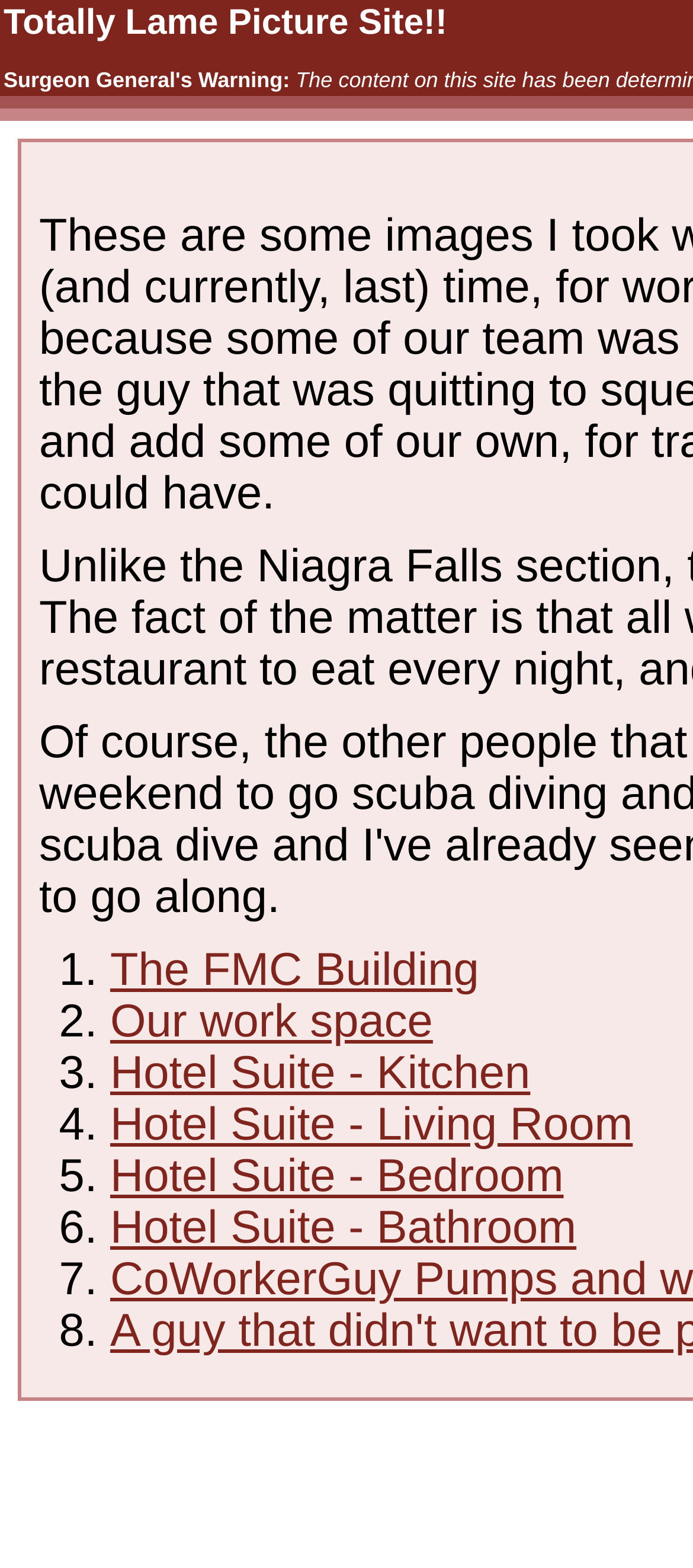Give an extensive and precise description of the webpage.

The webpage is a photo gallery titled "Lame Picture Site - Images in 'Toronto Business Trip'". The page is organized as a list of 8 items, each consisting of a numbered list marker and a corresponding link. The list markers are positioned on the left side of the page, with the numbers '1.' to '8.' listed in sequence from top to bottom. 

To the right of each list marker is a link describing a specific location or room, such as 'The FMC Building', 'Our work space', 'Hotel Suite - Kitchen', and so on. These links are stacked vertically, with each link positioned below the previous one. The links take up most of the page's width, with the list markers serving as a navigation aid on the left side.